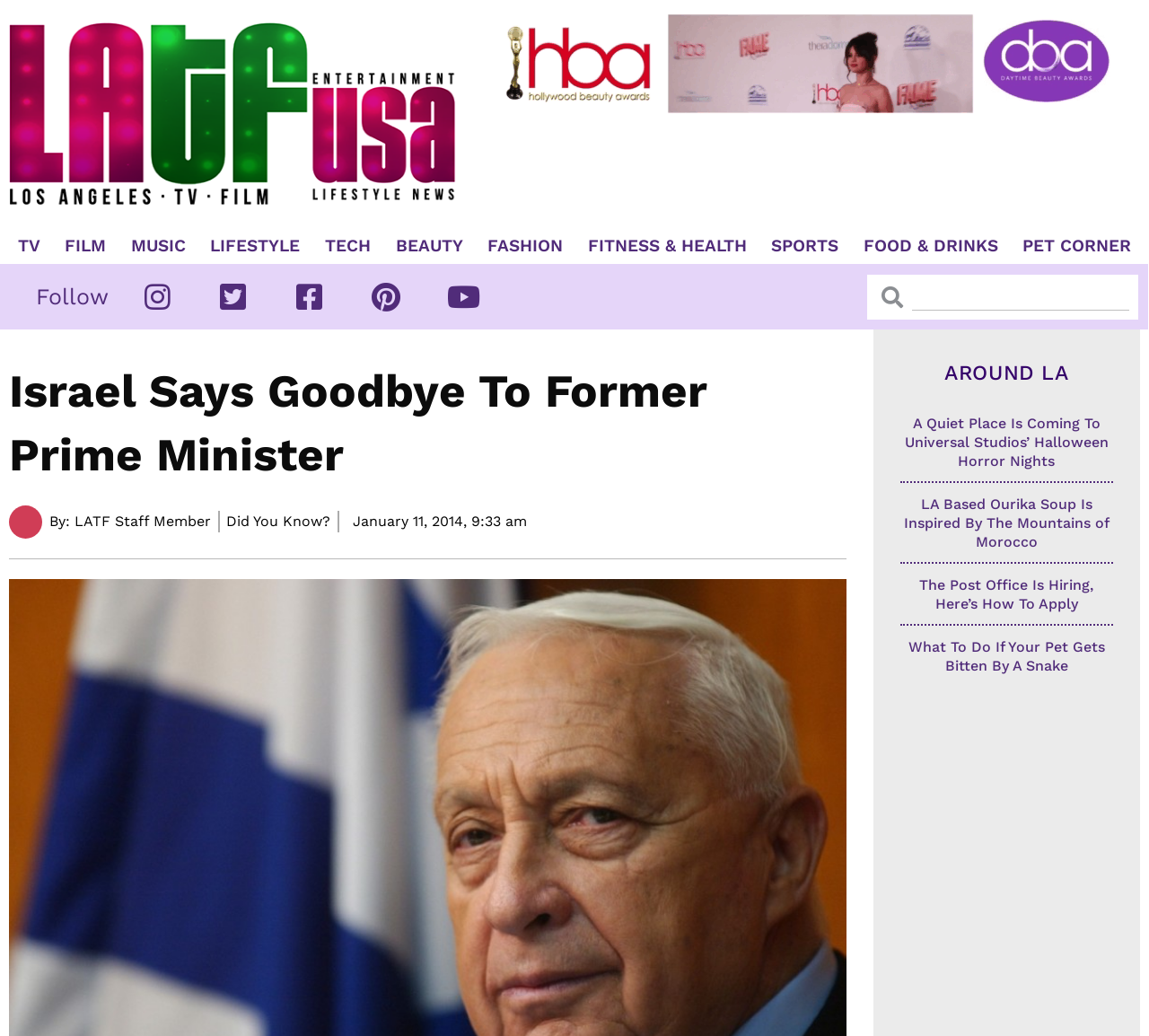Respond with a single word or phrase to the following question:
What is the category of the article 'A Quiet Place Is Coming To Universal Studios’ Halloween Horror Nights'?

AROUND LA